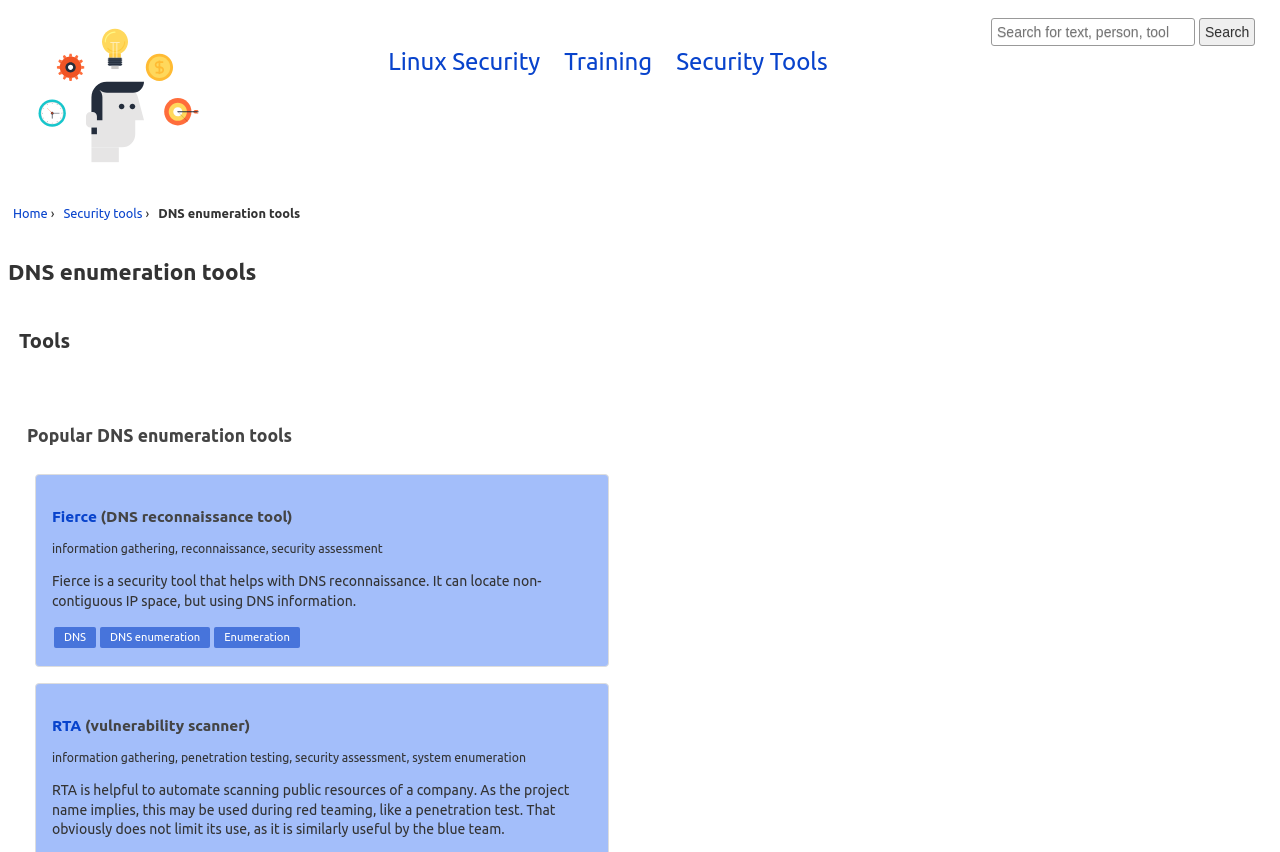Determine the bounding box coordinates of the clickable element to achieve the following action: 'Search website'. Provide the coordinates as four float values between 0 and 1, formatted as [left, top, right, bottom].

[0.773, 0.019, 0.982, 0.056]